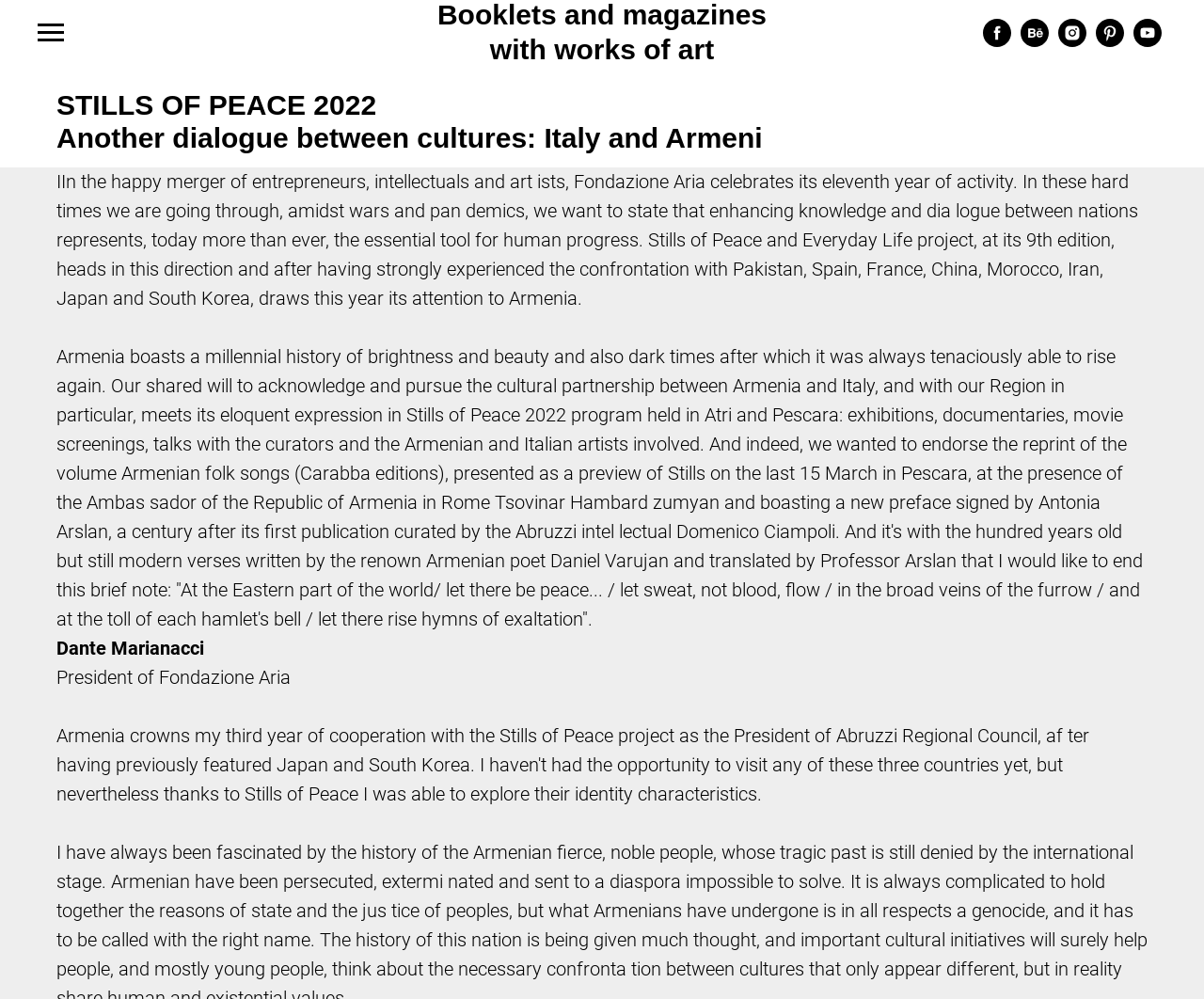How many social media links are available?
Answer with a single word or phrase, using the screenshot for reference.

5